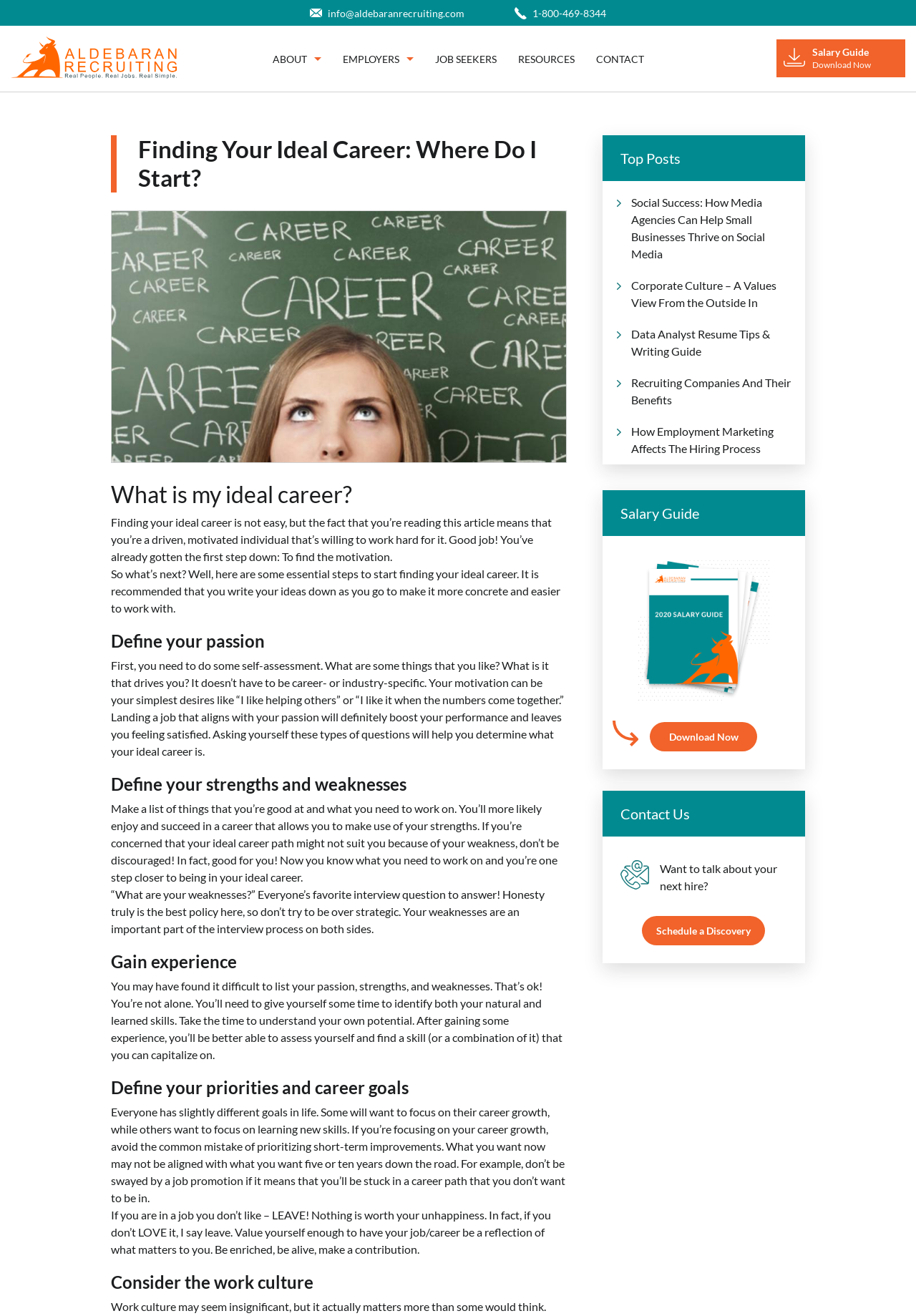Please pinpoint the bounding box coordinates for the region I should click to adhere to this instruction: "Click the 'ABOUT' link".

[0.297, 0.02, 0.35, 0.069]